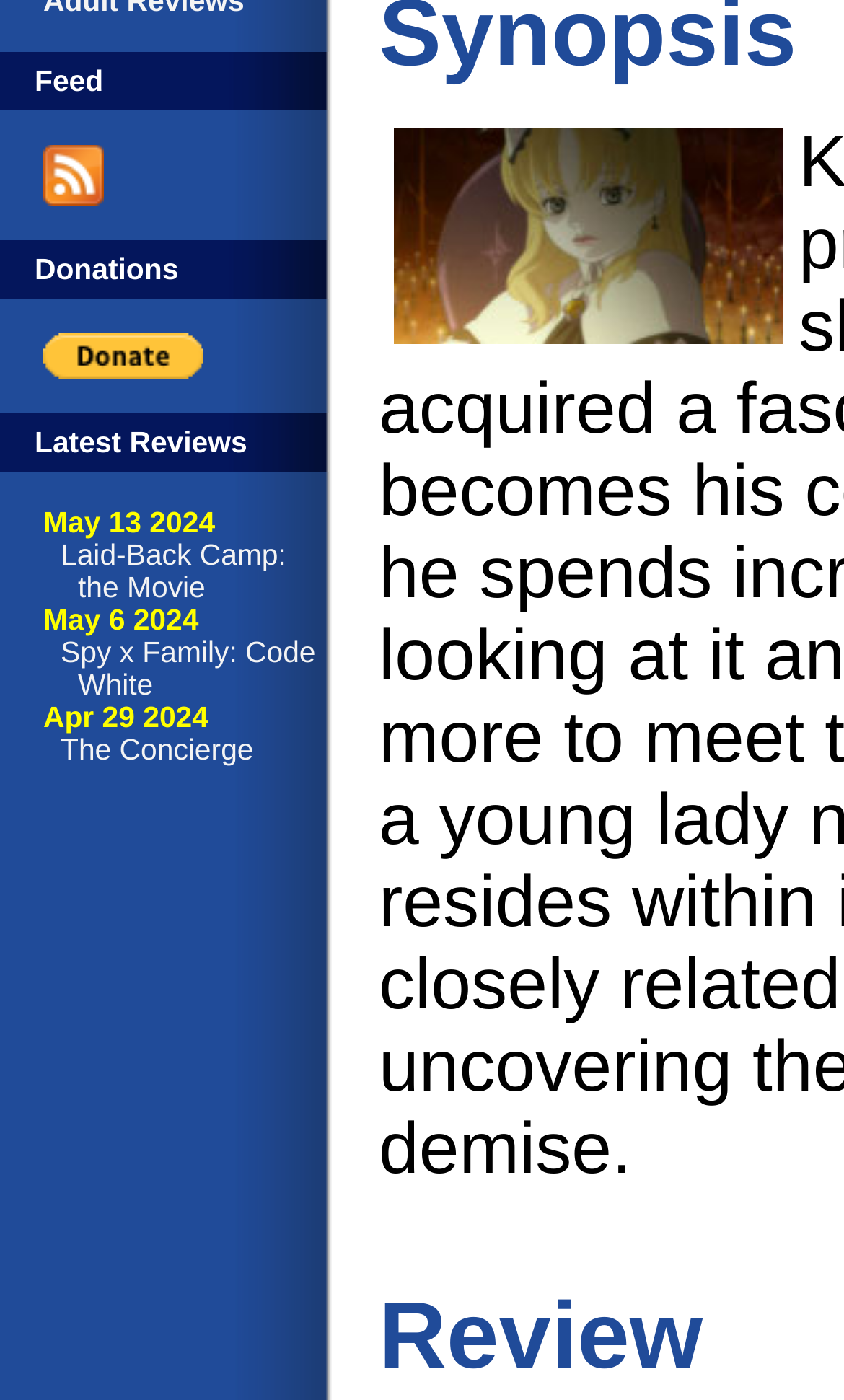Identify the bounding box coordinates for the UI element that matches this description: "The Concierge".

[0.072, 0.524, 0.3, 0.547]